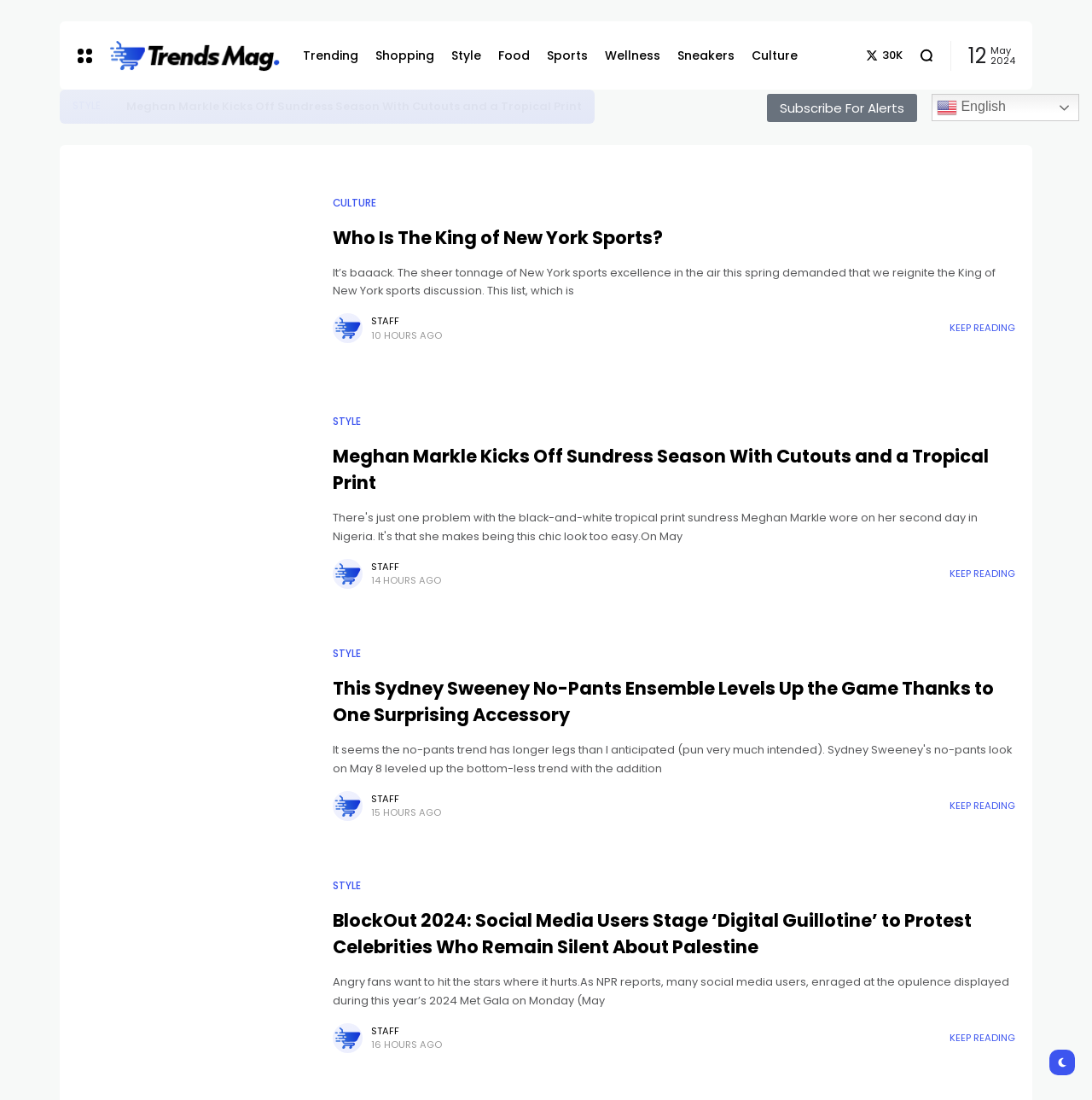Show the bounding box coordinates of the region that should be clicked to follow the instruction: "Read the article about Meghan Markle."

[0.096, 0.089, 0.112, 0.105]